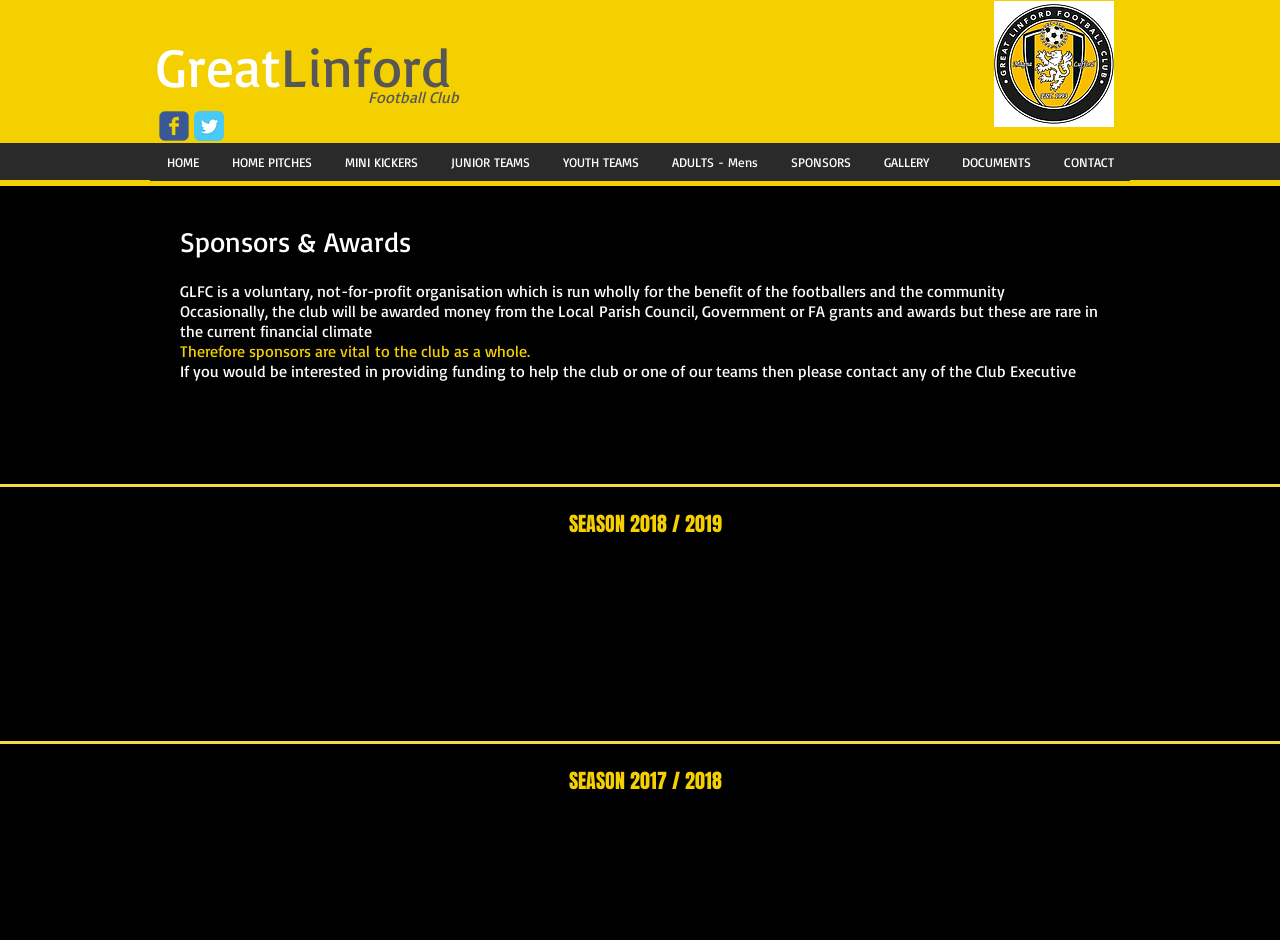Please specify the bounding box coordinates of the element that should be clicked to execute the given instruction: 'Navigate to the HOME page'. Ensure the coordinates are four float numbers between 0 and 1, expressed as [left, top, right, bottom].

[0.117, 0.152, 0.168, 0.193]